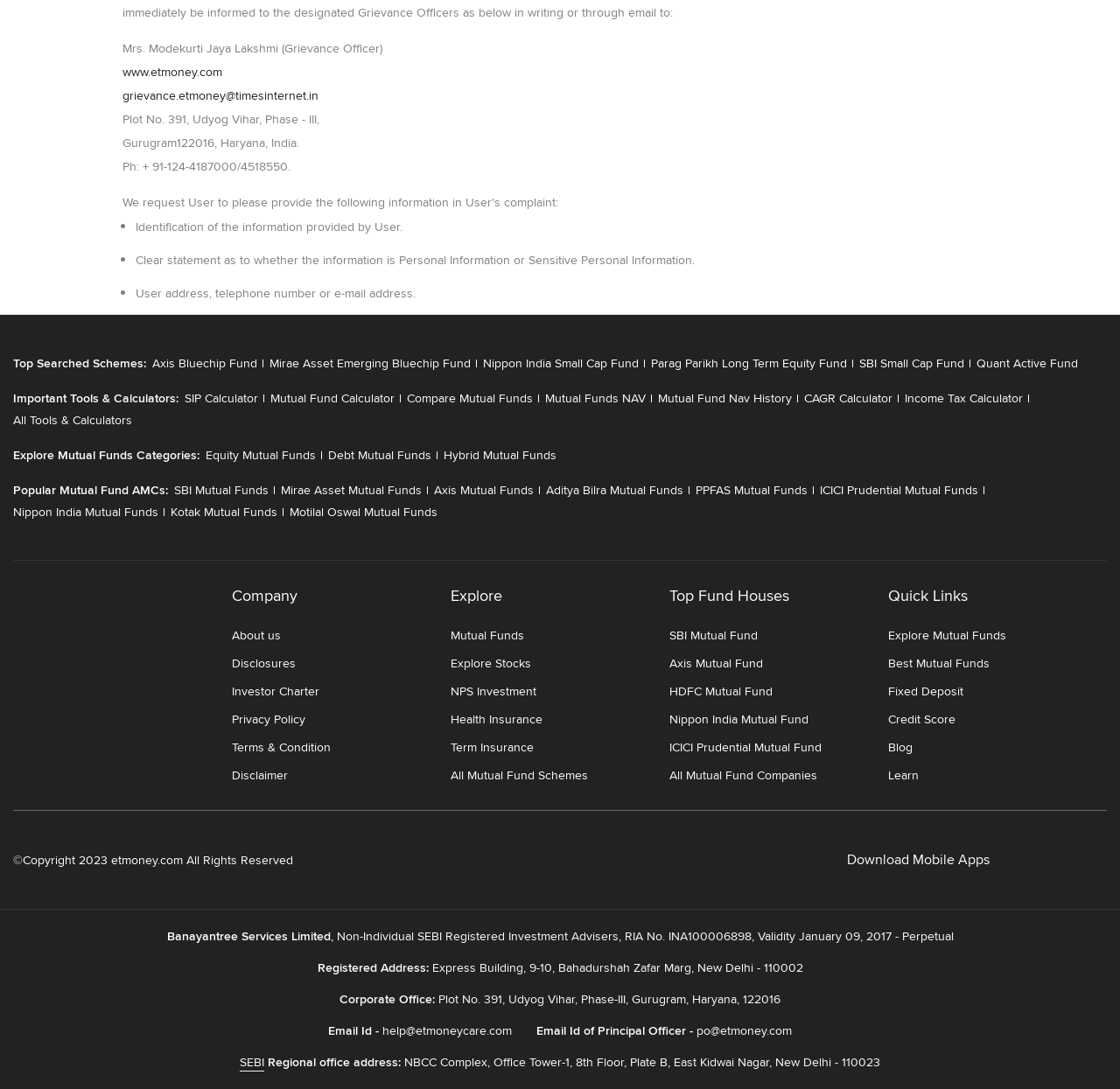What is the name of the grievance officer?
Analyze the image and provide a thorough answer to the question.

The name of the grievance officer can be found in the top section of the webpage, where the contact information is provided. The static text element with the ID 677 contains the name 'Mrs. Modekurti Jaya Lakshmi'.